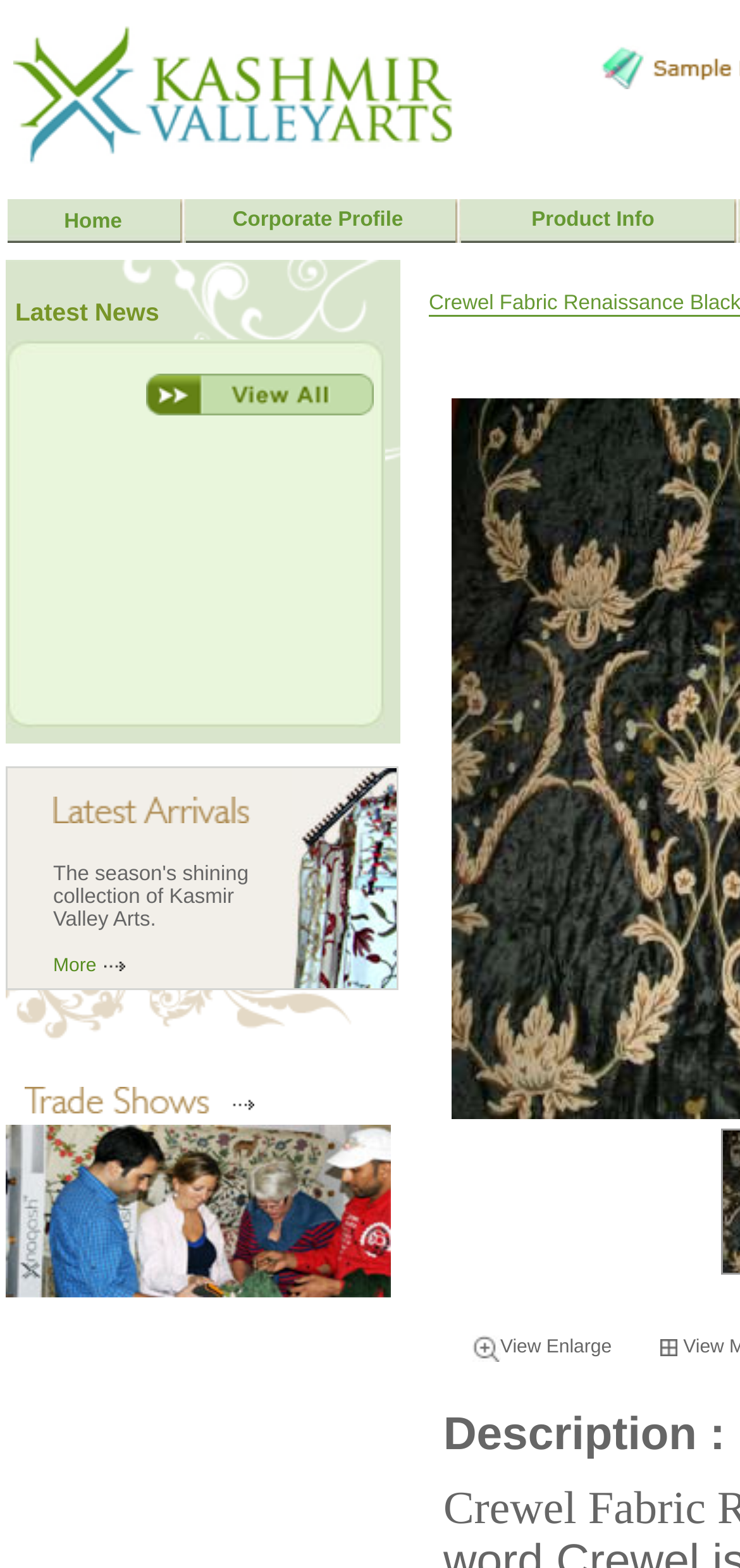Specify the bounding box coordinates of the element's area that should be clicked to execute the given instruction: "Go to Home". The coordinates should be four float numbers between 0 and 1, i.e., [left, top, right, bottom].

[0.009, 0.128, 0.242, 0.154]